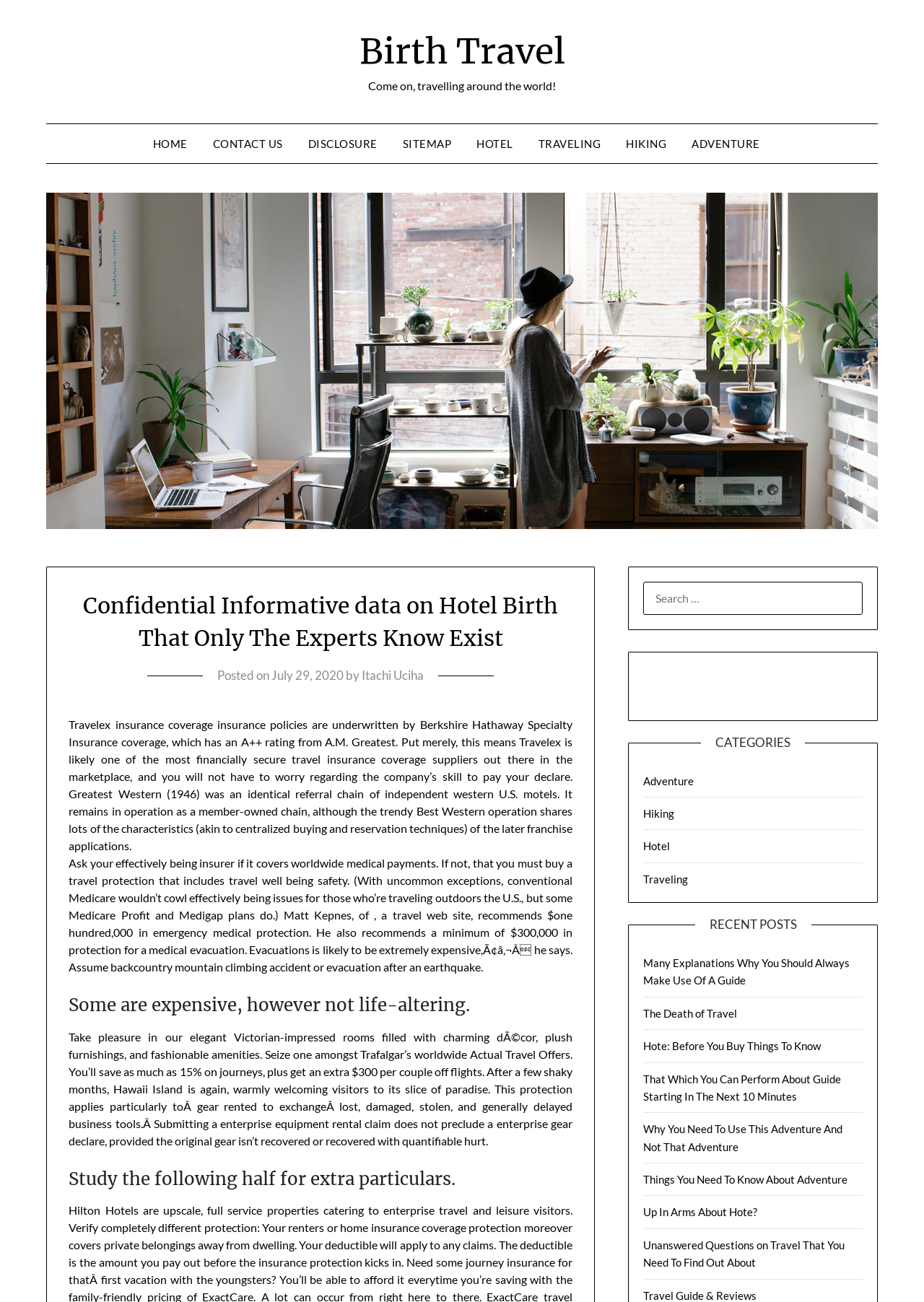Kindly determine the bounding box coordinates for the area that needs to be clicked to execute this instruction: "Search for something".

[0.696, 0.447, 0.934, 0.472]